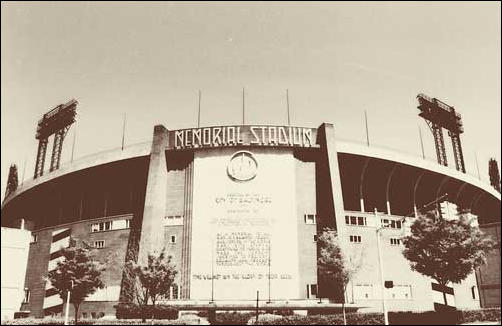What surrounds the stadium in the backdrop?
Provide a fully detailed and comprehensive answer to the question.

According to the caption, the stadium's towers loom in the backdrop, and the scene is framed by lush trees, adding a touch of nature to the urban setting.